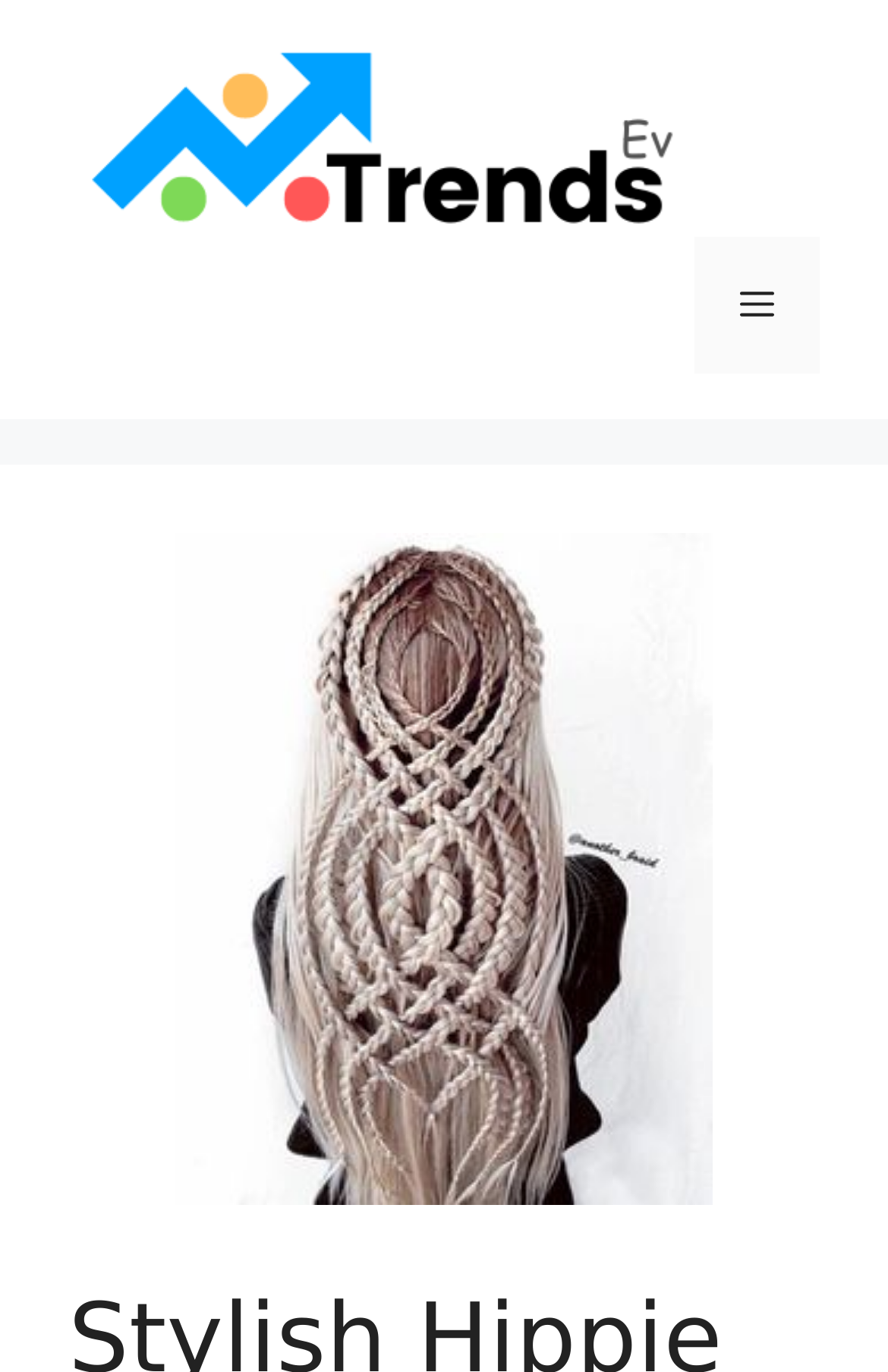Please extract the webpage's main title and generate its text content.

Stylish Hippie Hairstyles You Can Try Today